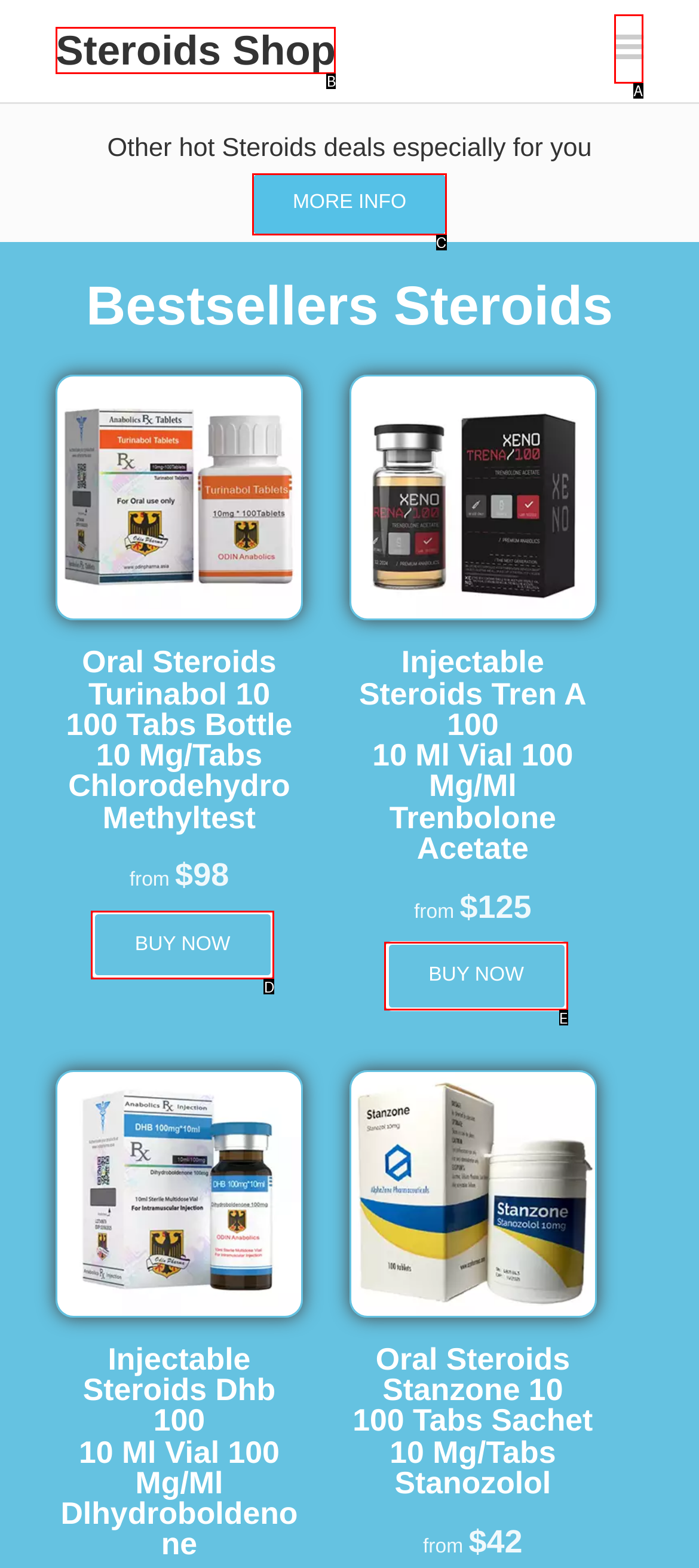From the options presented, which lettered element matches this description: Buy now
Reply solely with the letter of the matching option.

D